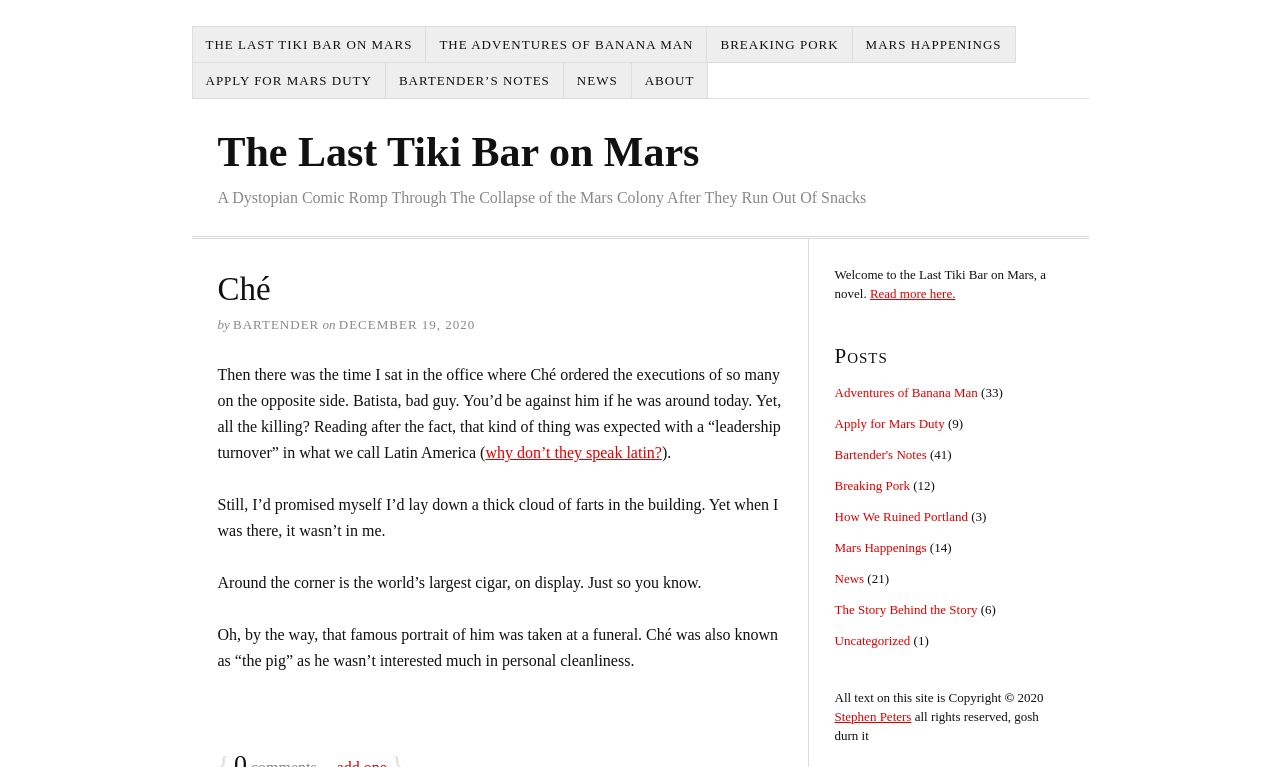Pinpoint the bounding box coordinates of the area that should be clicked to complete the following instruction: "Click on THE LAST TIKI BAR ON MARS". The coordinates must be given as four float numbers between 0 and 1, i.e., [left, top, right, bottom].

[0.15, 0.034, 0.333, 0.082]